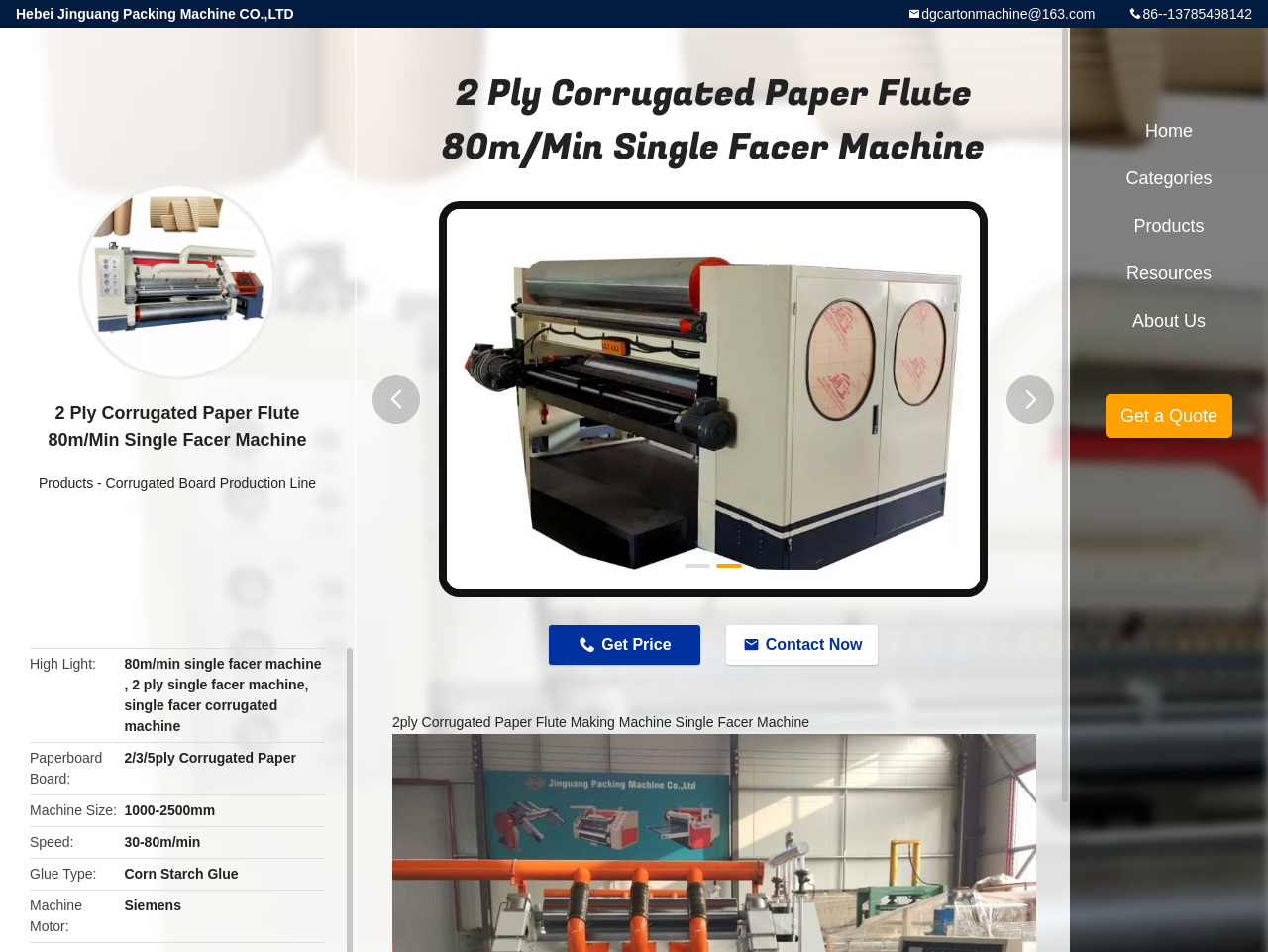Describe the webpage meticulously, covering all significant aspects.

The webpage appears to be a product page for a 2 Ply Corrugated Paper Flute 80m/Min Single Facer Machine. At the top left, there is a company name "Hebei Jinguang Packing Machine CO.,LTD" and a phone number "86--13785498142" at the top right. Below the company name, there is an email address "\ue61adgcartonmachine@163.com".

On the left side of the page, there is a product image of the 2 Ply Corrugated Paper Flute 80m/Min Single Facer Machine. Above the image, there is a heading with the product name. Below the image, there are several links to related products and categories, including "Products", "Corrugated Board Production Line", and "Home".

On the right side of the page, there is a detailed product description with several headings and specifications. The headings include "High Light", "80m/min single facer machine", "2 ply single facer machine", and "single facer corrugated machine". The specifications include "Machine Size", "Speed", "Glue Type", and "Machine Motor" with corresponding values.

There are also several call-to-action buttons, including "Get Price" and "Contact Now", located below the product description. At the bottom right, there are links to other pages, including "Home", "Categories", "Products", "Resources", and "About Us". Additionally, there is a "Get a Quote" button.